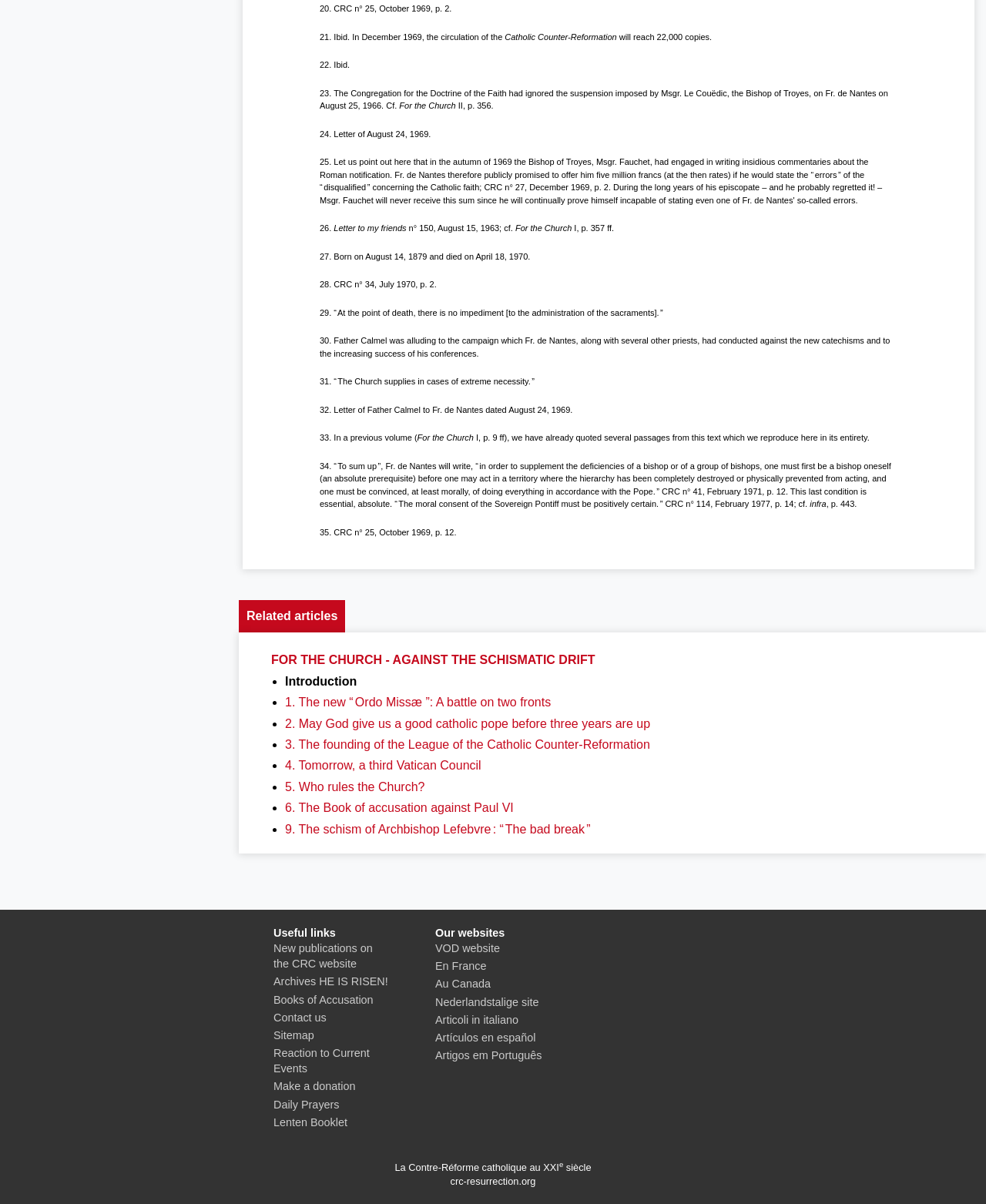What is the purpose of the CRC website?
Refer to the screenshot and respond with a concise word or phrase.

To provide information on Catholic Counter-Reformation